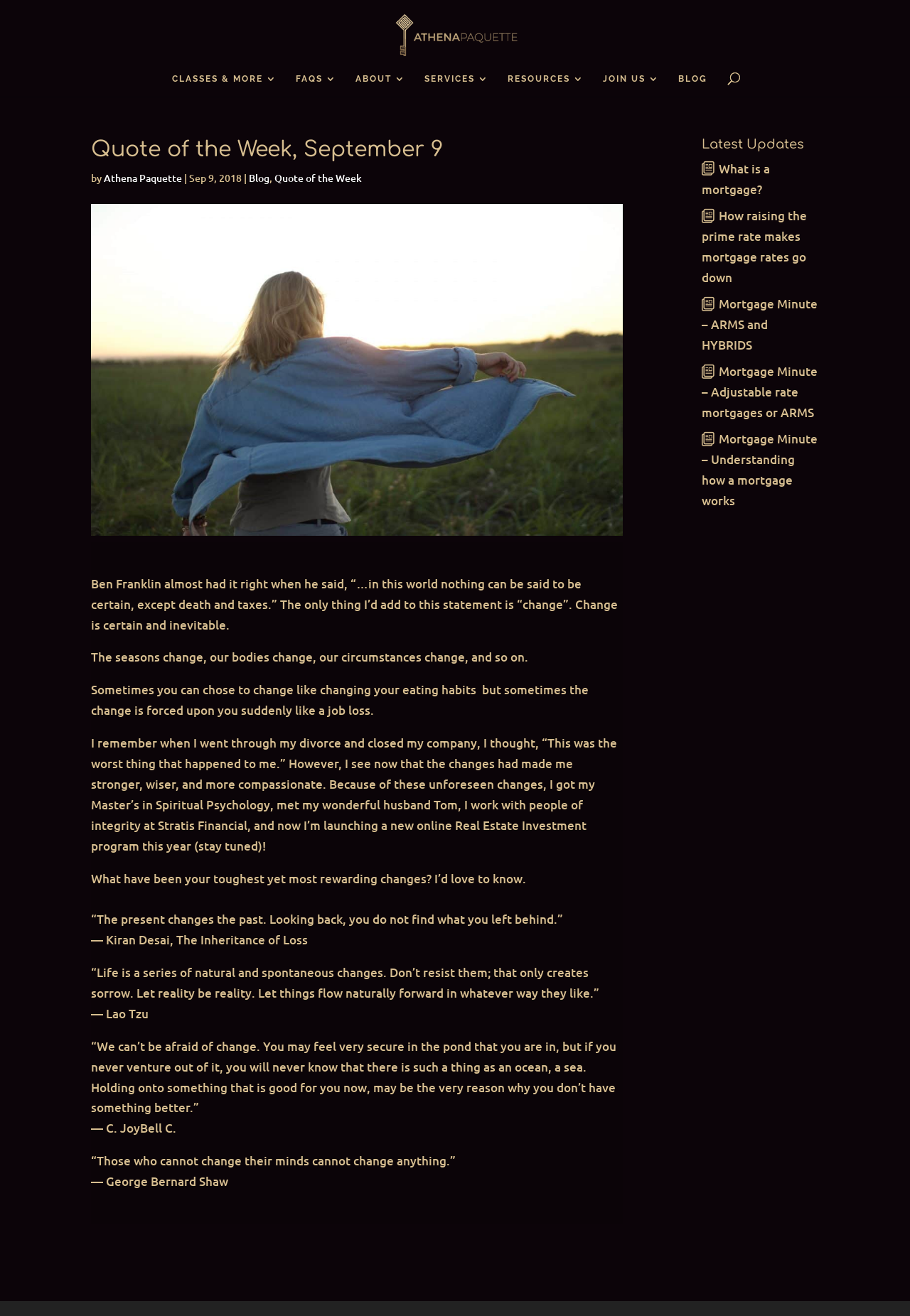Look at the image and answer the question in detail:
How many quotes are in the article?

There are 4 quotes in the article, which are from Kiran Desai, Lao Tzu, C. JoyBell C., and George Bernard Shaw, and they are all related to the theme of change.